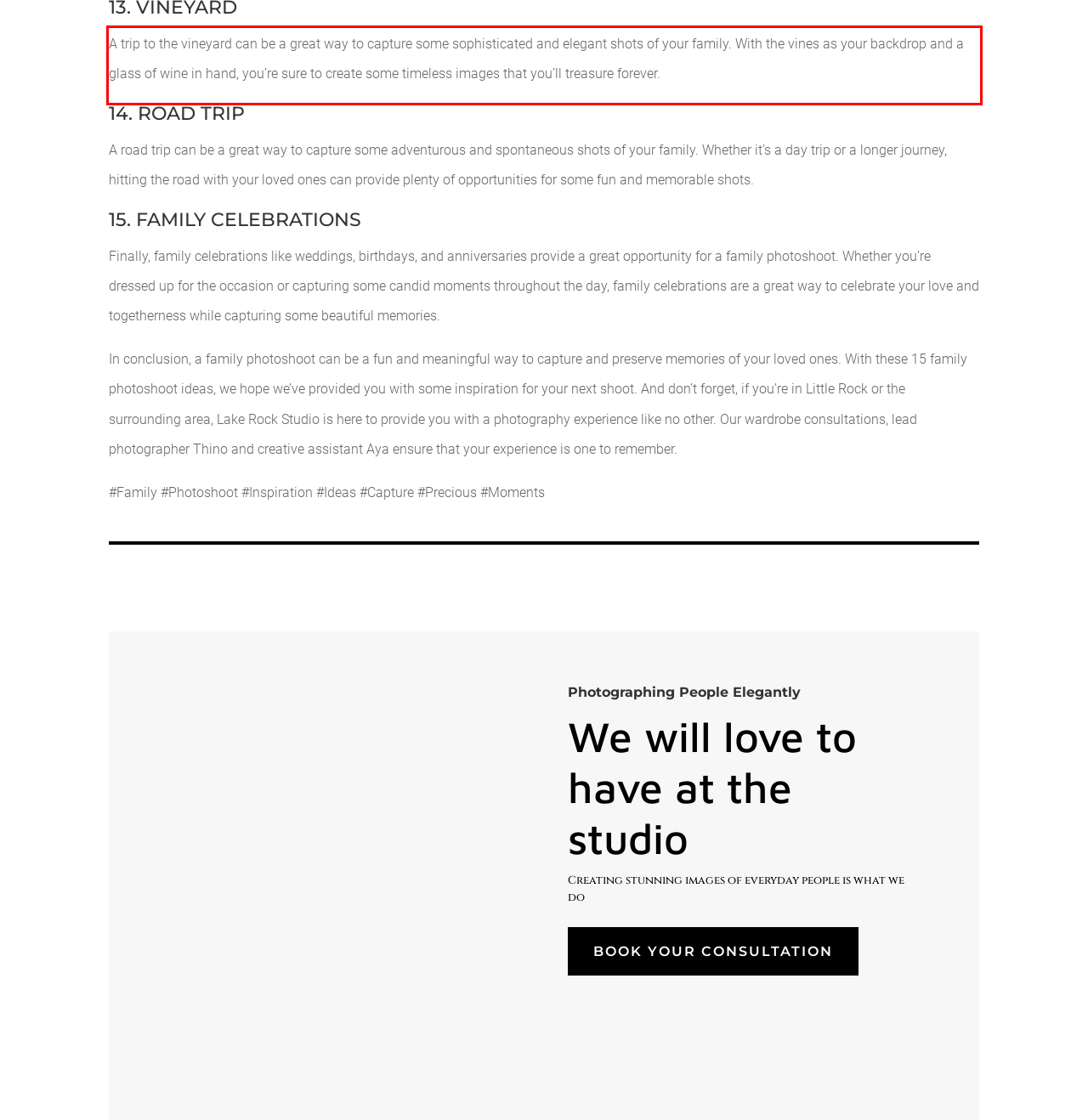You are provided with a screenshot of a webpage that includes a red bounding box. Extract and generate the text content found within the red bounding box.

A trip to the vineyard can be a great way to capture some sophisticated and elegant shots of your family. With the vines as your backdrop and a glass of wine in hand, you’re sure to create some timeless images that you’ll treasure forever.